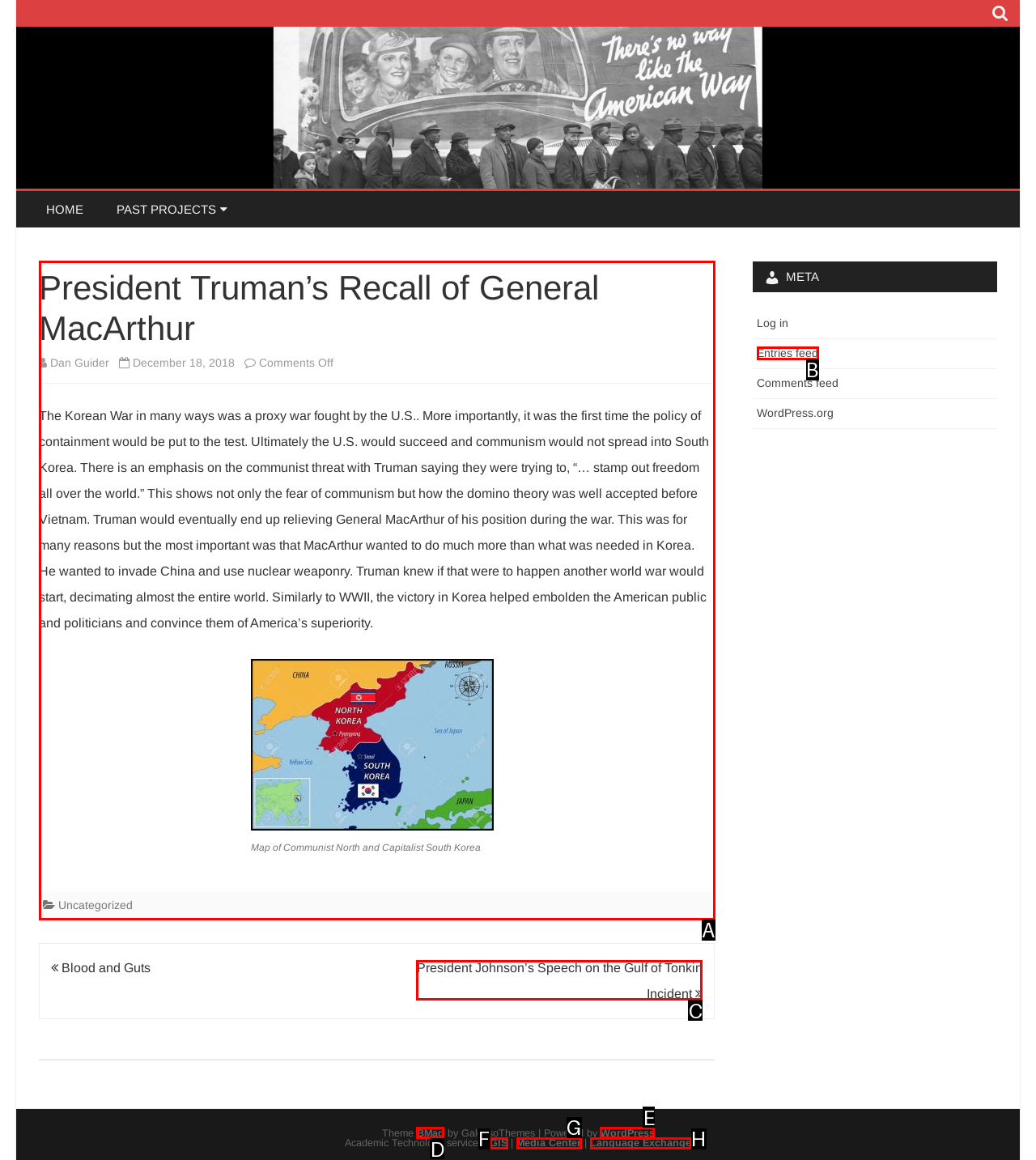Select the proper HTML element to perform the given task: View the article 'President Truman’s Recall of General MacArthur' Answer with the corresponding letter from the provided choices.

A